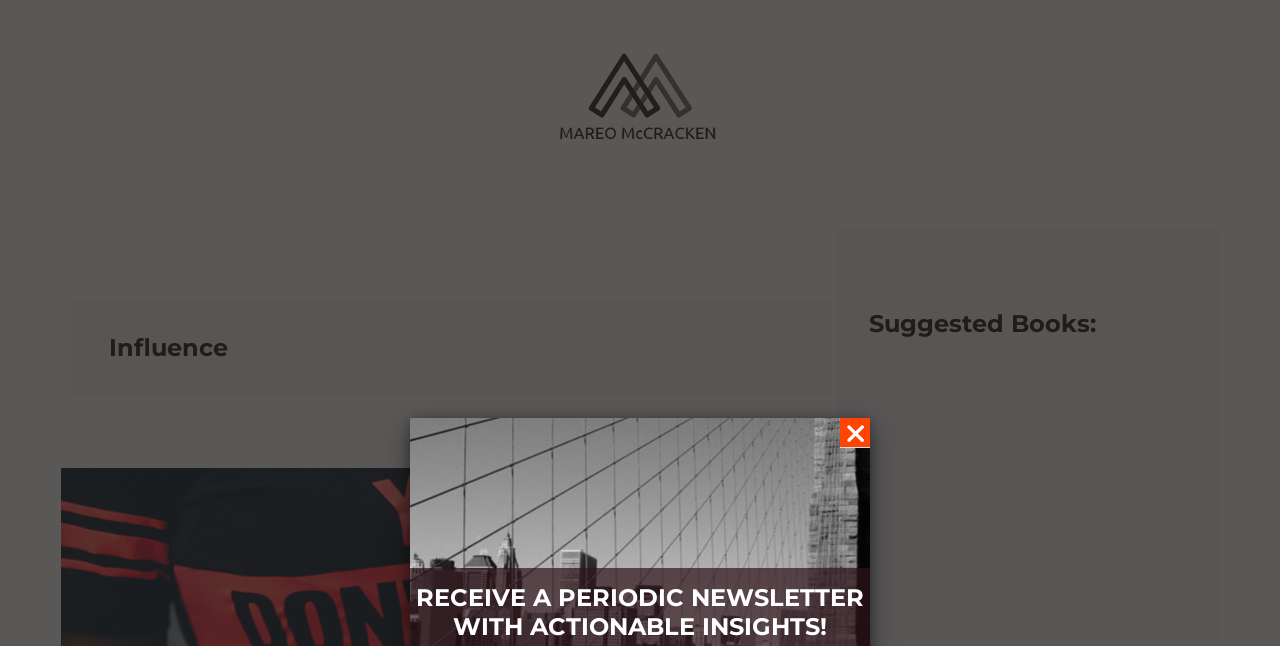Based on the element description, predict the bounding box coordinates (top-left x, top-left y, bottom-right x, bottom-right y) for the UI element in the screenshot: Mareo McCracken

[0.076, 0.281, 0.298, 0.339]